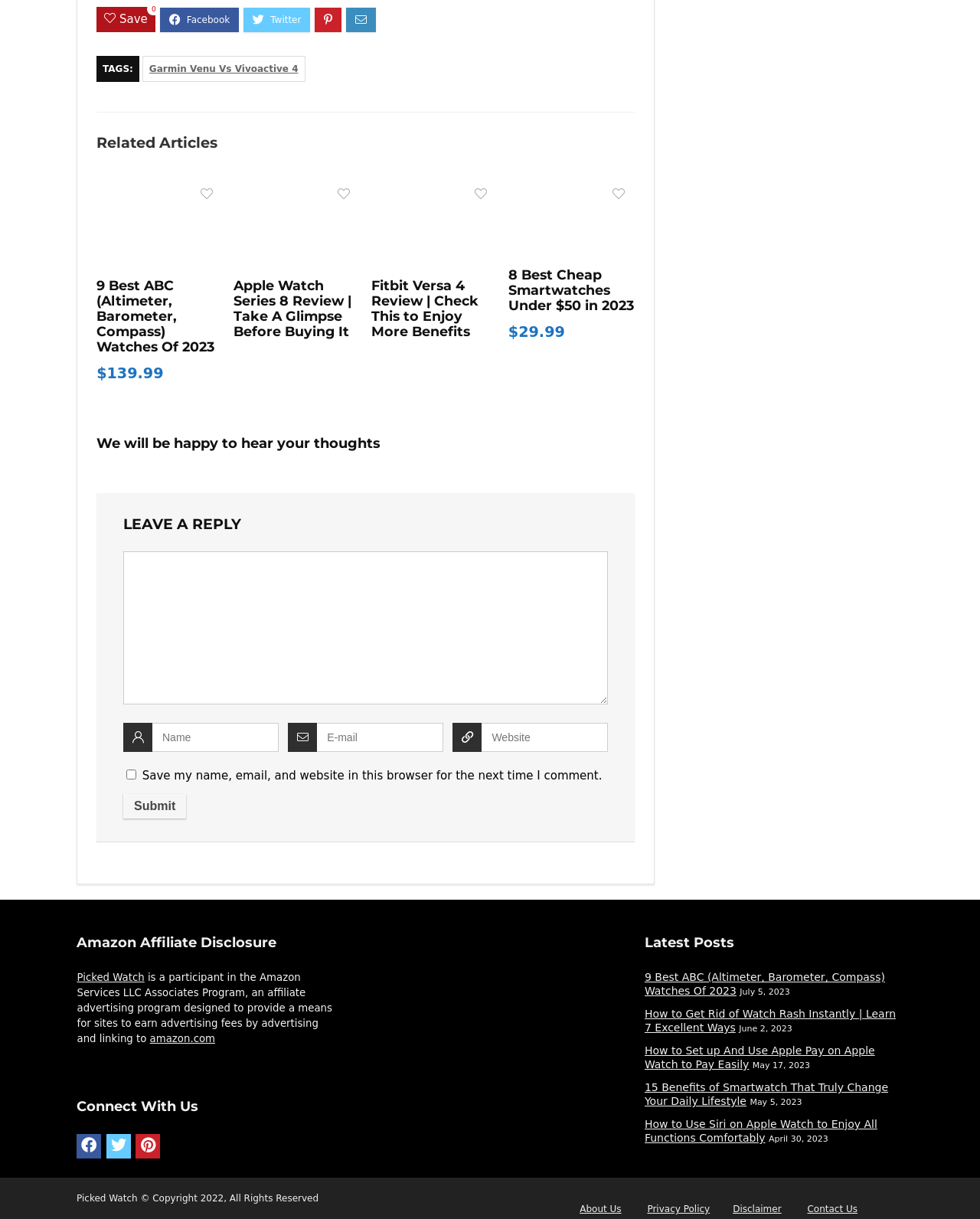Identify the bounding box coordinates of the area you need to click to perform the following instruction: "Leave a reply".

[0.126, 0.424, 0.62, 0.437]